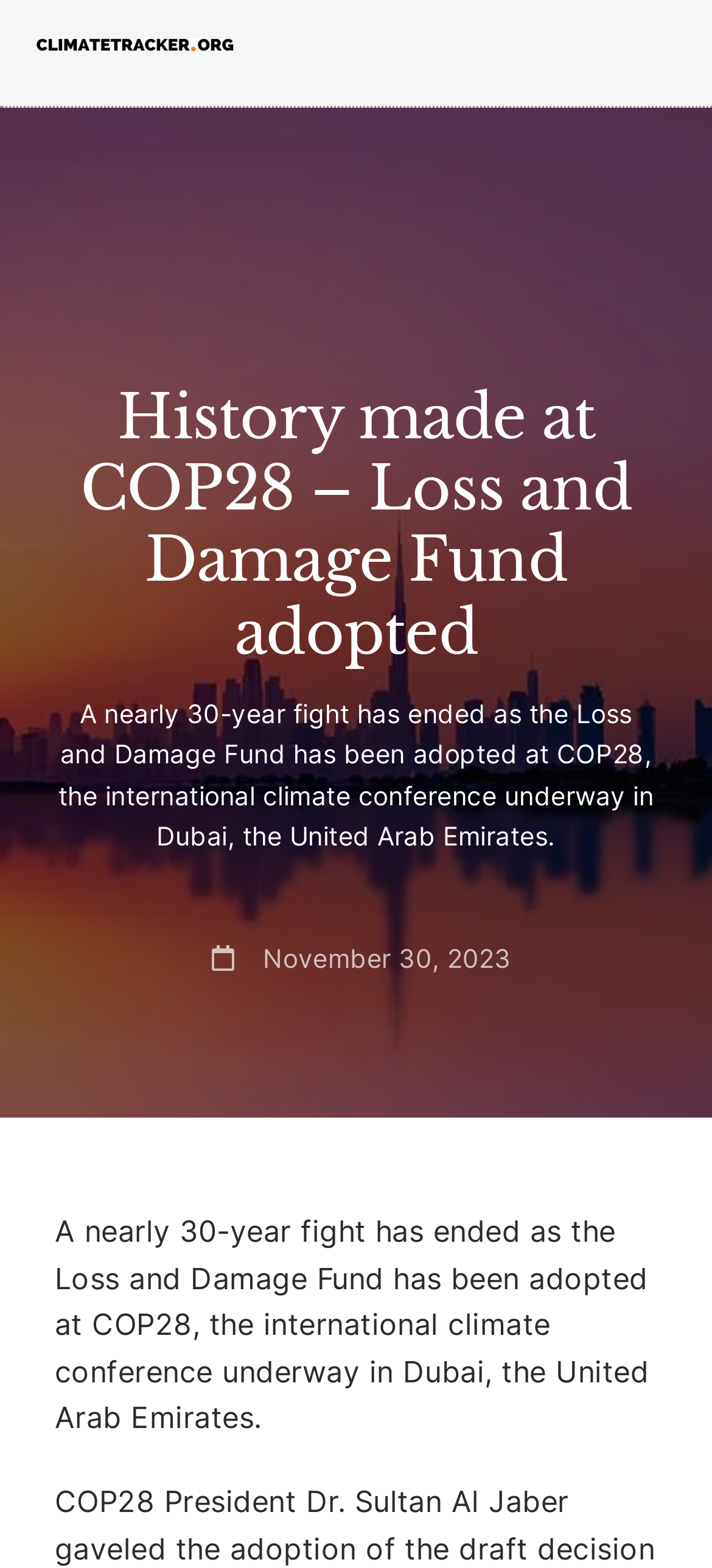Identify the bounding box for the UI element described as: "alt="Climate Tracker Asia"". The coordinates should be four float numbers between 0 and 1, i.e., [left, top, right, bottom].

[0.051, 0.022, 0.328, 0.045]